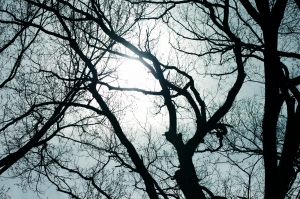Explain the image with as much detail as possible.

The image captures a striking silhouette of bare tree branches against a bright, overcast sky. The delicate, intertwining limbs of the trees extend outward, creating a complex web that contrasts starkly with the luminous background. Soft light seeps through the gaps in the branches, adding a sense of ethereal beauty to the composition. This visual evokes feelings of tranquility and introspection, as the viewer is invited to contemplate the serene interplay between nature and light. Such imagery often symbolizes transition and resilience, reminding us of the beauty found in the simplicity of bare landscapes.